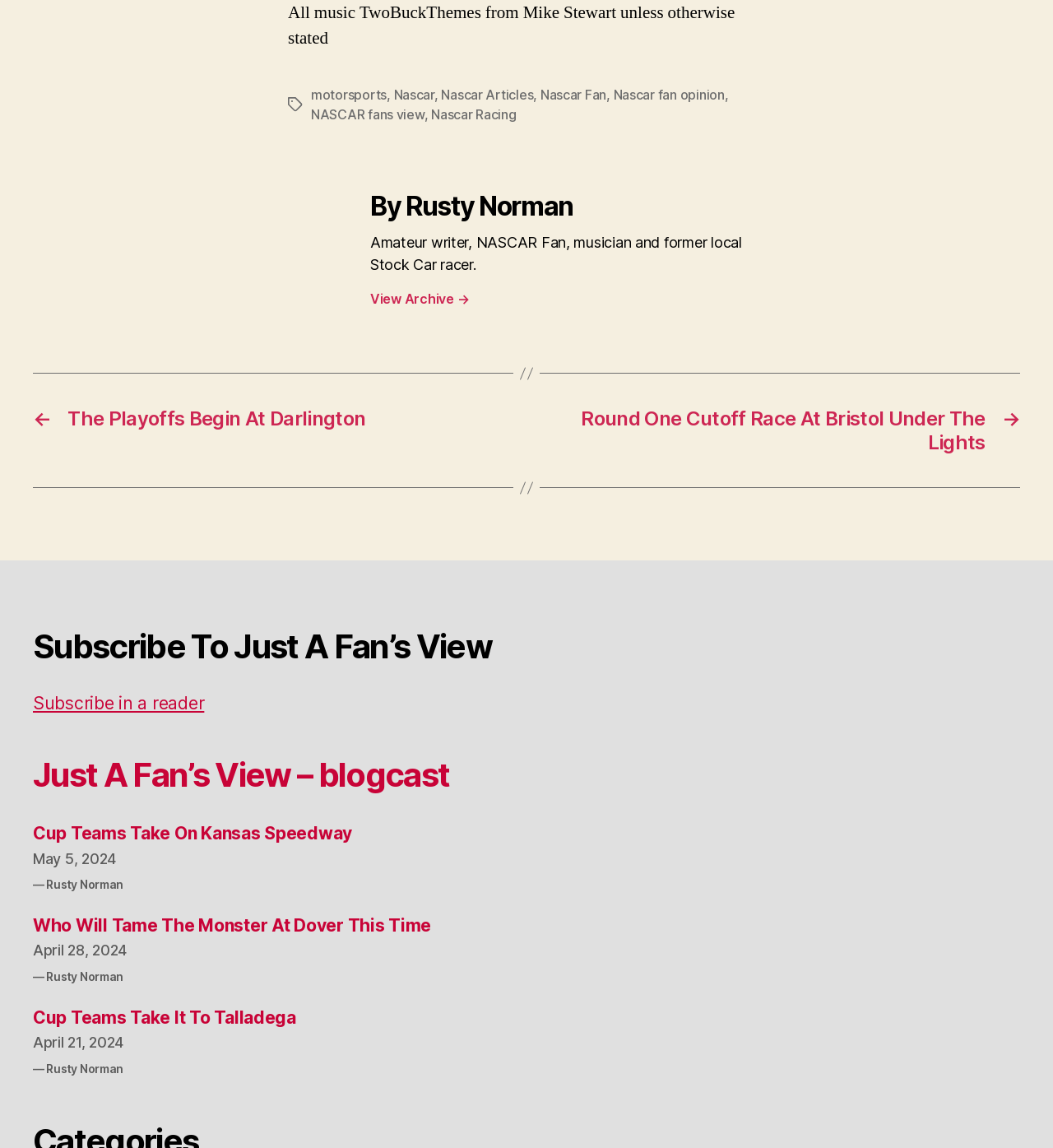Identify the bounding box coordinates of the section that should be clicked to achieve the task described: "Read the blogcast about Cup Teams taking on Kansas Speedway".

[0.031, 0.717, 0.346, 0.735]